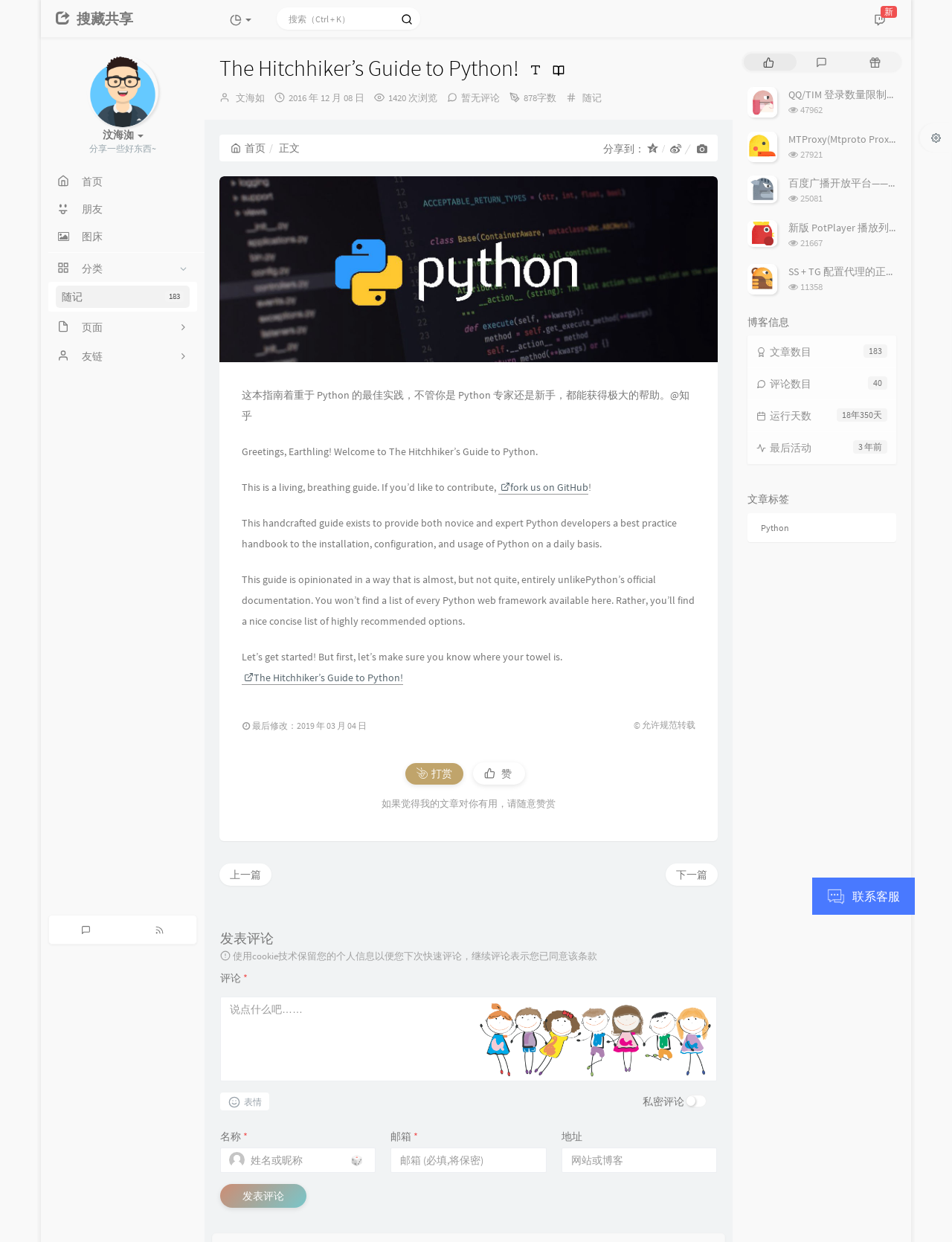Please locate the bounding box coordinates for the element that should be clicked to achieve the following instruction: "read the full article". Ensure the coordinates are given as four float numbers between 0 and 1, i.e., [left, top, right, bottom].

[0.055, 0.74, 0.125, 0.757]